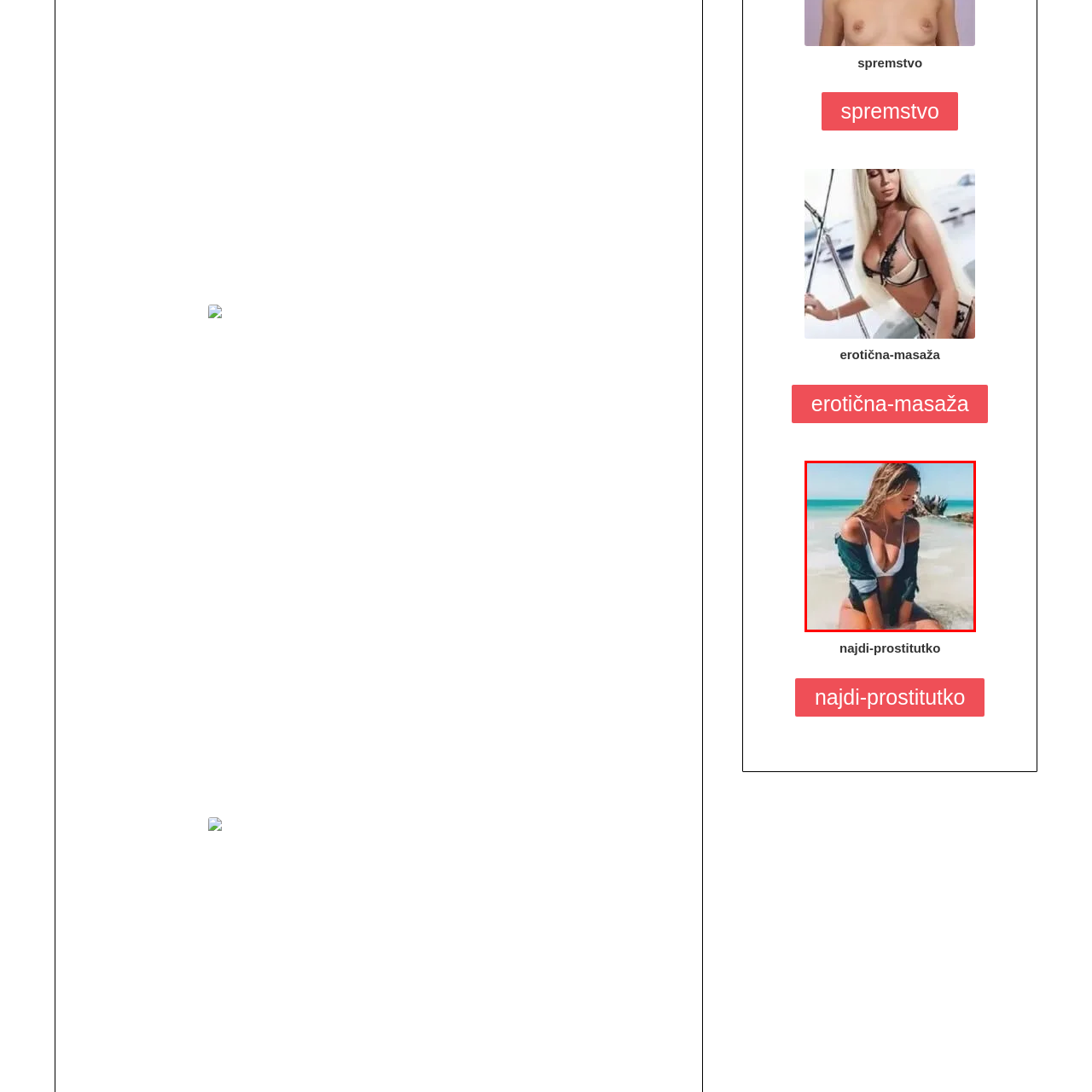What is the woman doing in the image?
Study the image highlighted with a red bounding box and respond to the question with a detailed answer.

According to the caption, the woman appears lost in thought as she gazes into the distance, which implies that she is sitting calmly and quietly, lost in her own thoughts, with her earbuds in place.